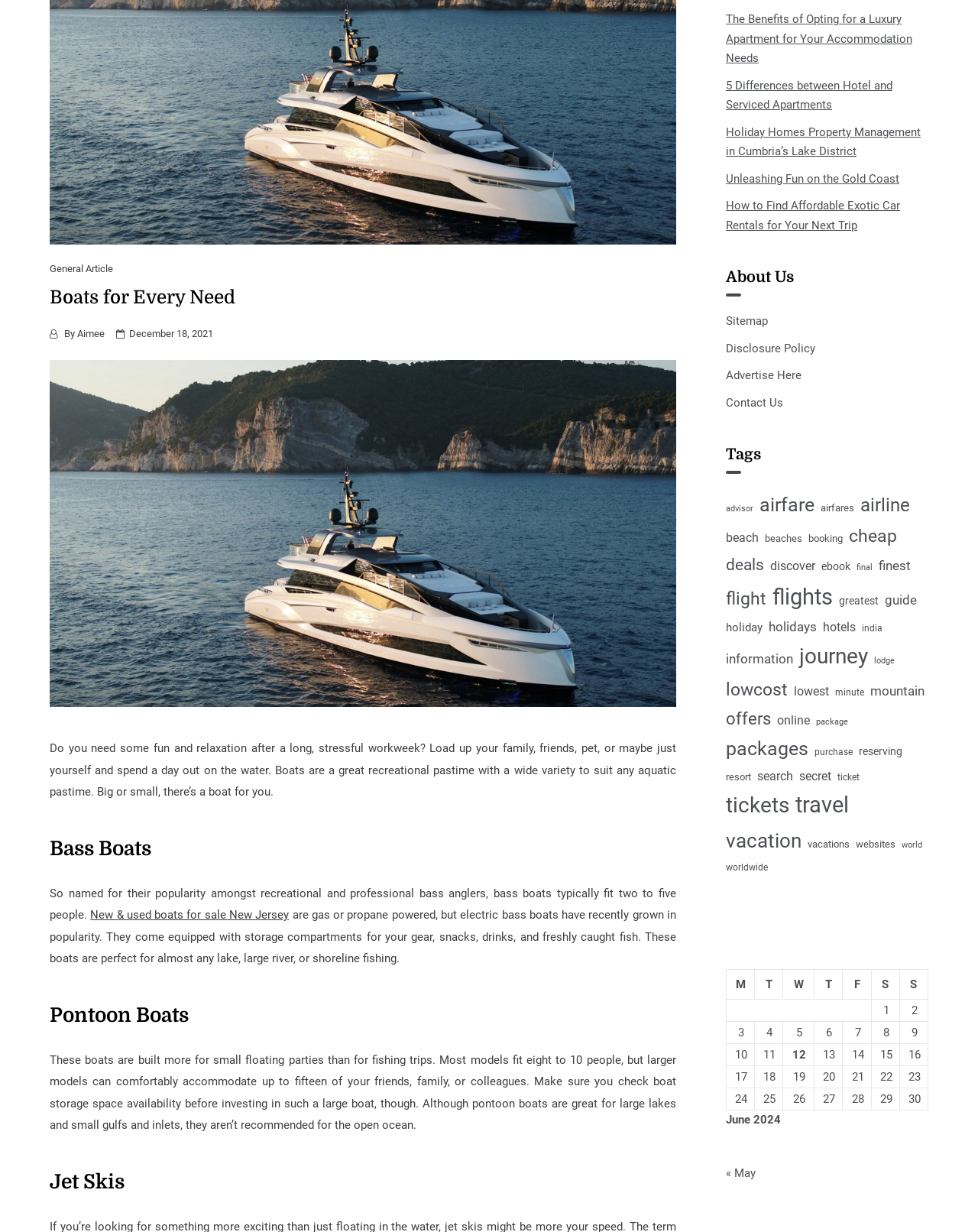Please predict the bounding box coordinates (top-left x, top-left y, bottom-right x, bottom-right y) for the UI element in the screenshot that fits the description: reserving

[0.878, 0.605, 0.923, 0.615]